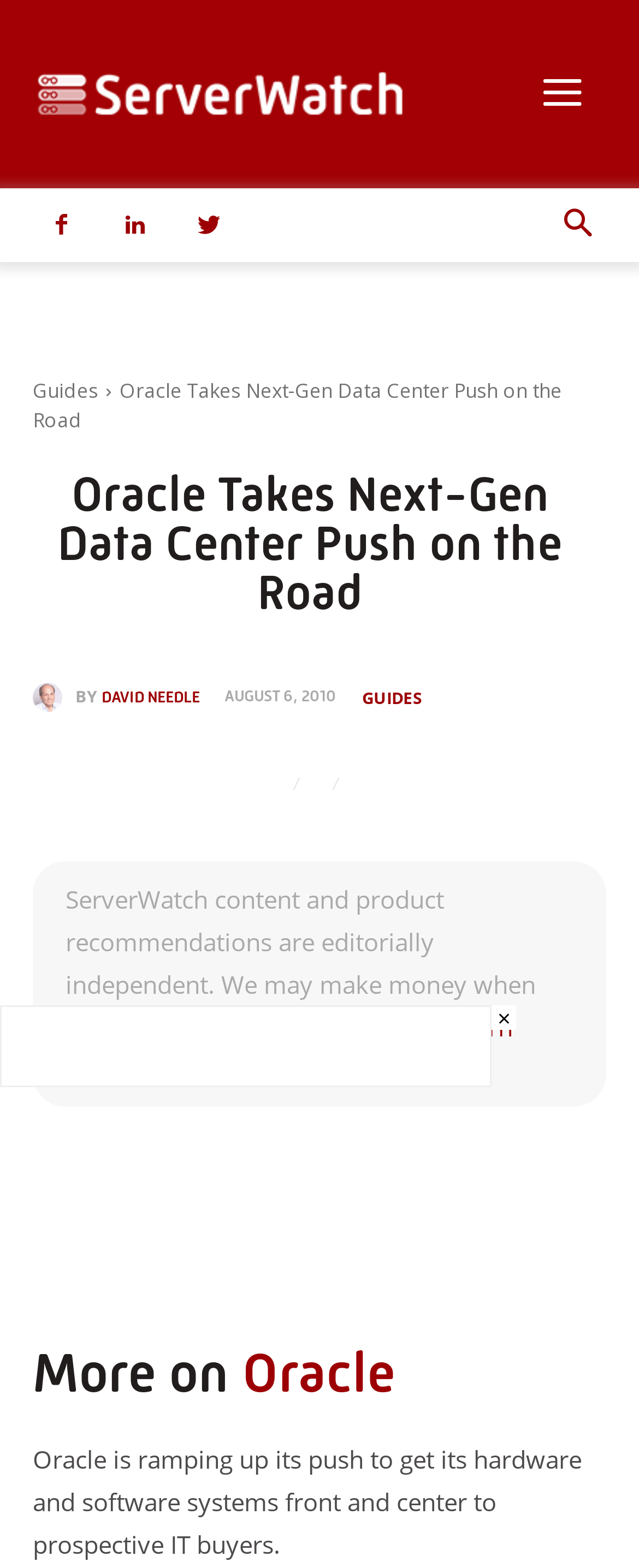Using the information from the screenshot, answer the following question thoroughly:
What is the date of the article?

The date of the article is AUGUST 6, 2010, which can be found below the author's name, indicated by the time element with the text 'AUGUST 6, 2010'.